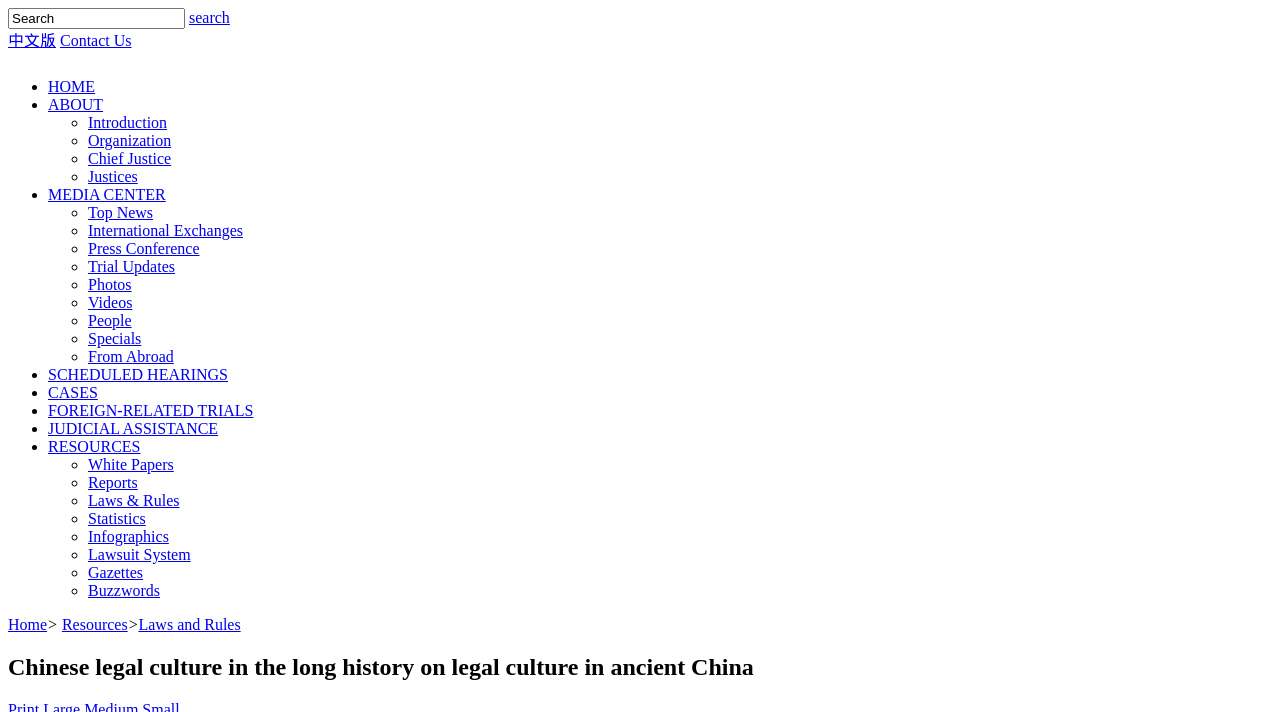What is the main topic of this website?
Using the visual information, answer the question in a single word or phrase.

Chinese legal culture